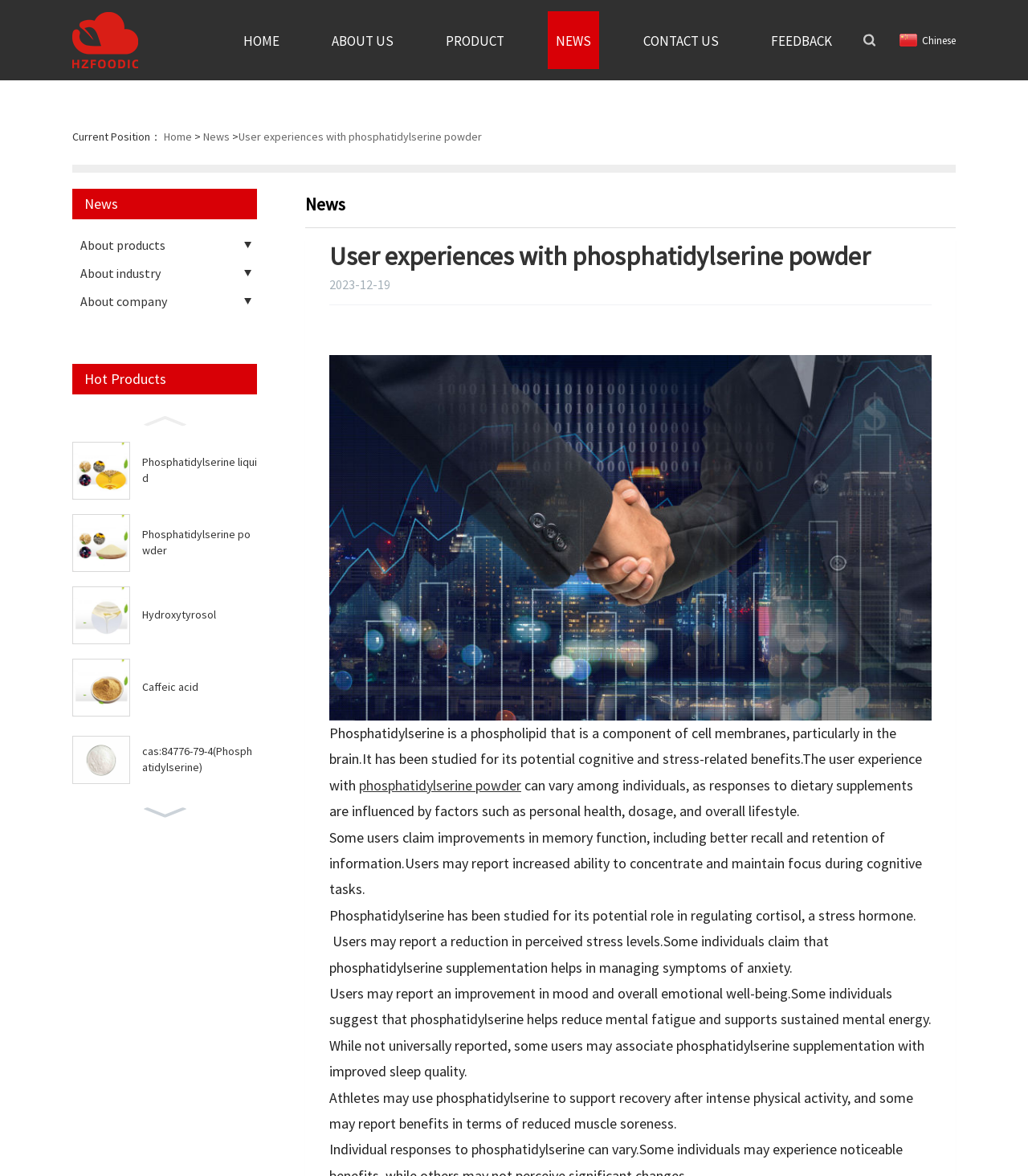Please extract the title of the webpage.

User experiences with phosphatidylserine powder